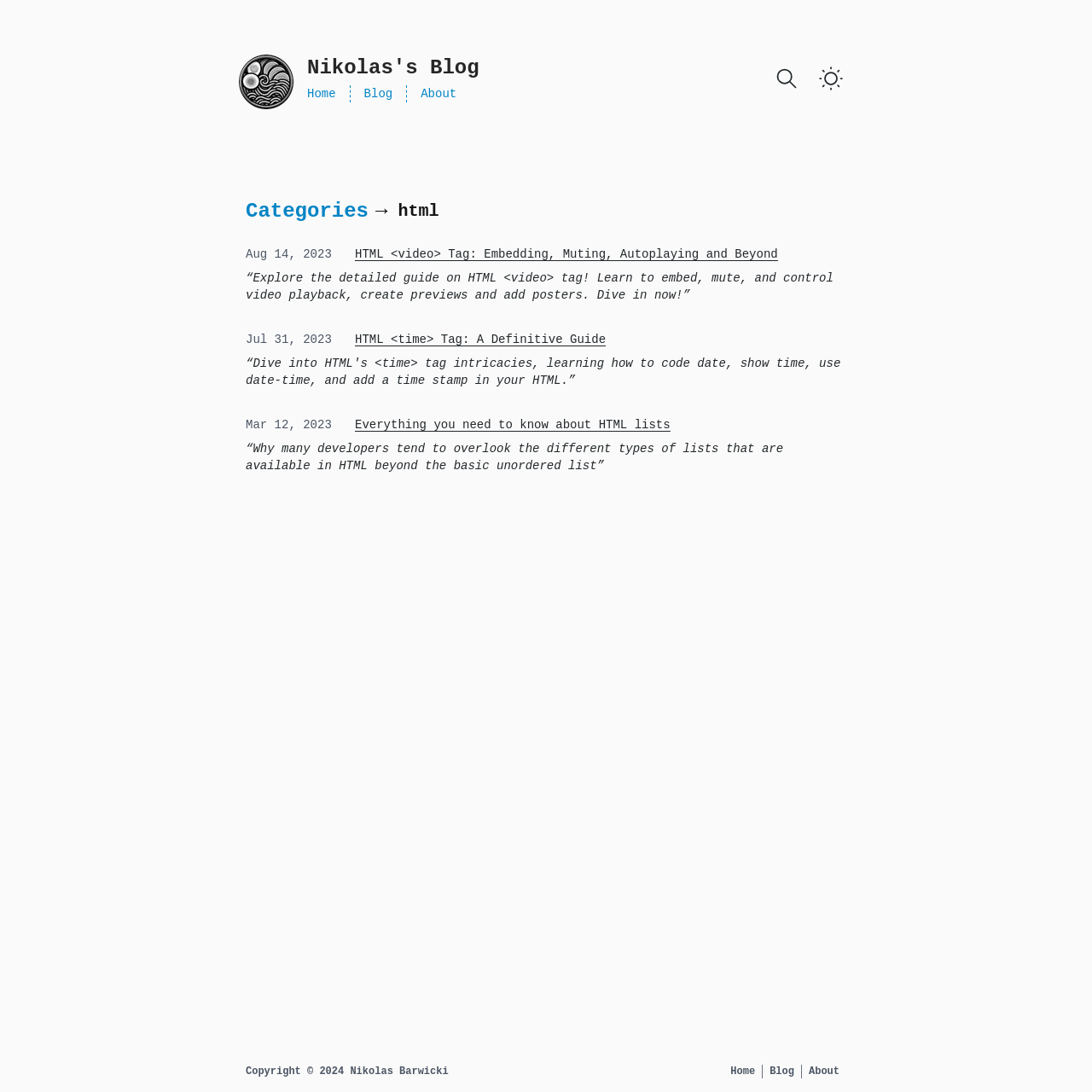Provide a single word or phrase answer to the question: 
Who is the copyright holder of the website?

Nikolas Barwicki